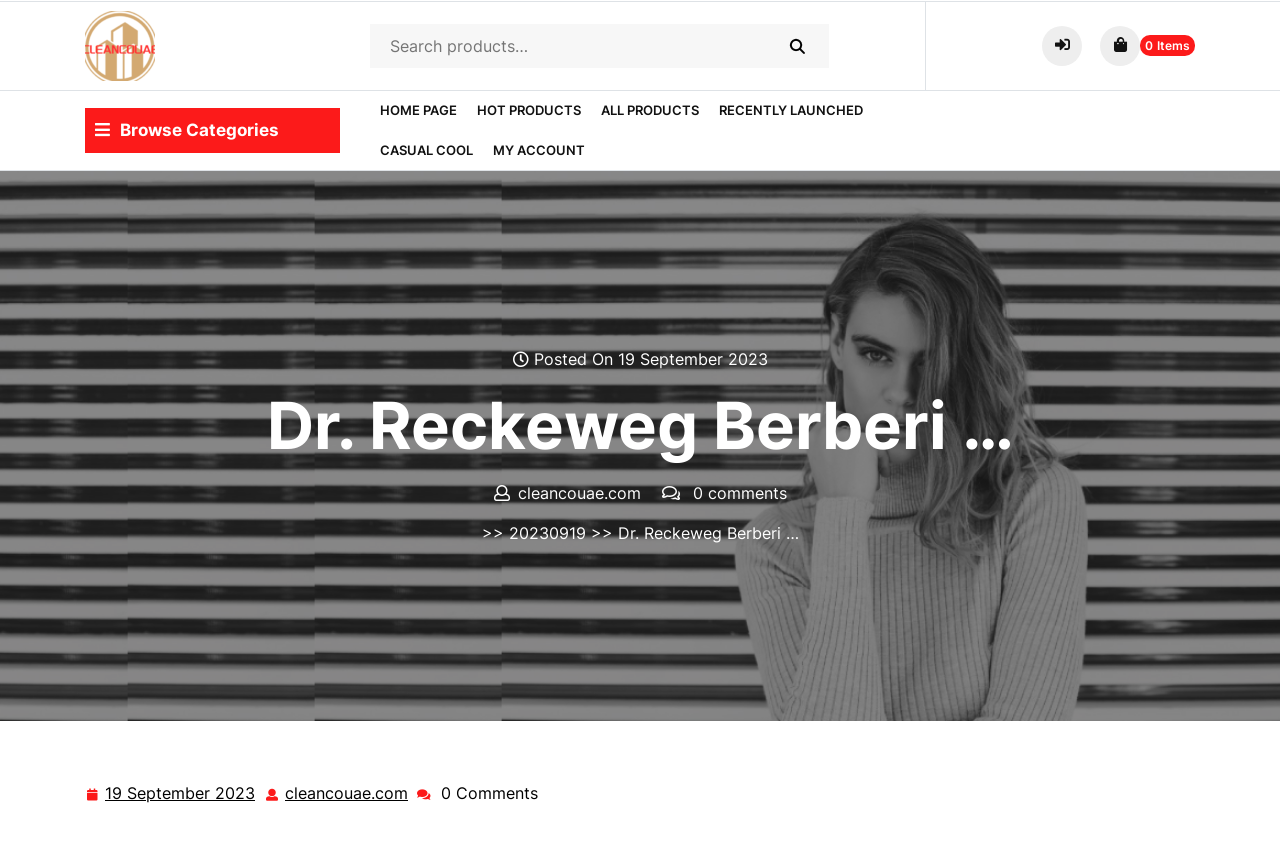Using the given element description, provide the bounding box coordinates (top-left x, top-left y, bottom-right x, bottom-right y) for the corresponding UI element in the screenshot: cleancouae.comcleancouae.com

[0.221, 0.925, 0.32, 0.958]